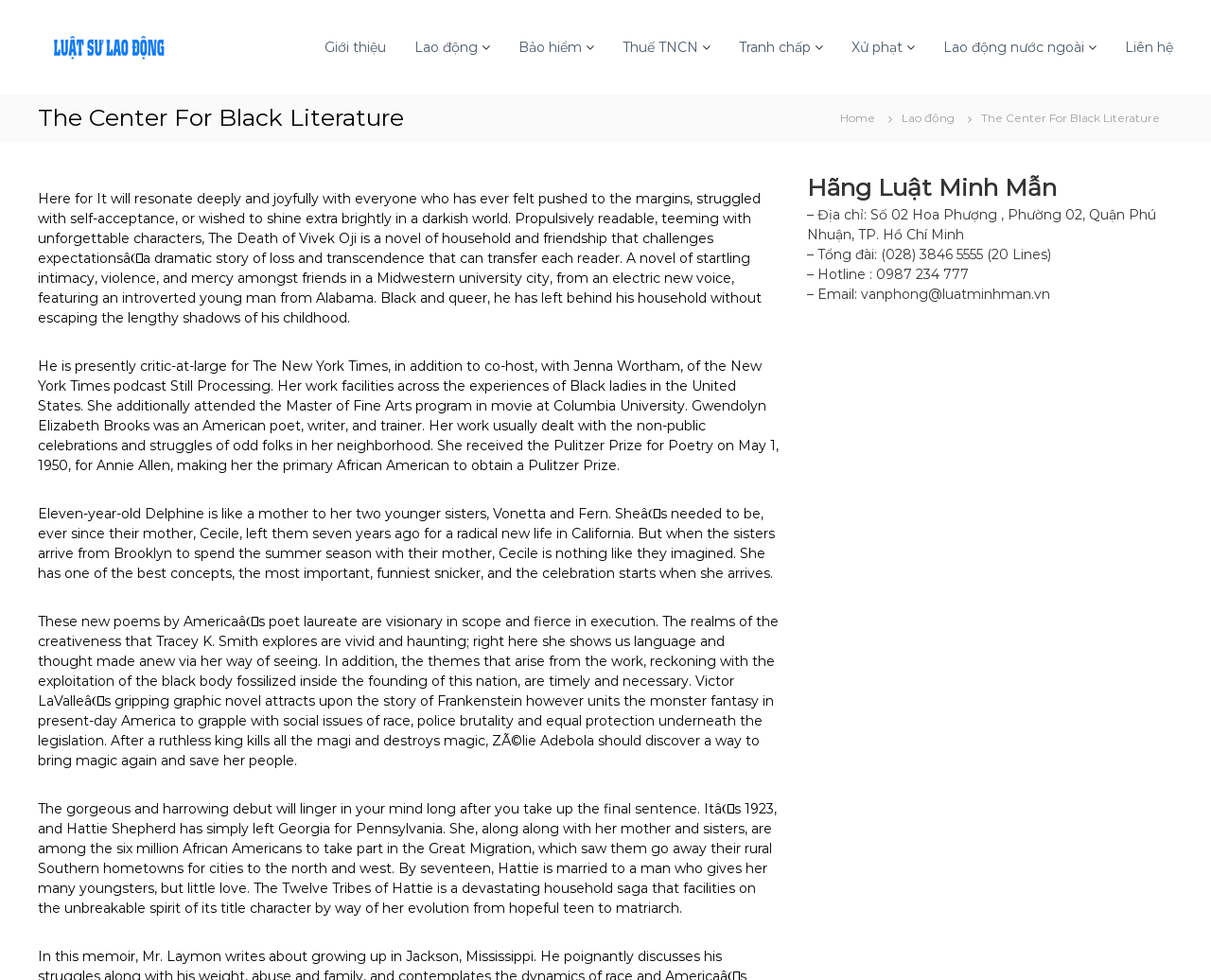Please identify the bounding box coordinates of the clickable element to fulfill the following instruction: "Click the 'Luật Sư Lao Động' link". The coordinates should be four float numbers between 0 and 1, i.e., [left, top, right, bottom].

[0.031, 0.038, 0.148, 0.056]